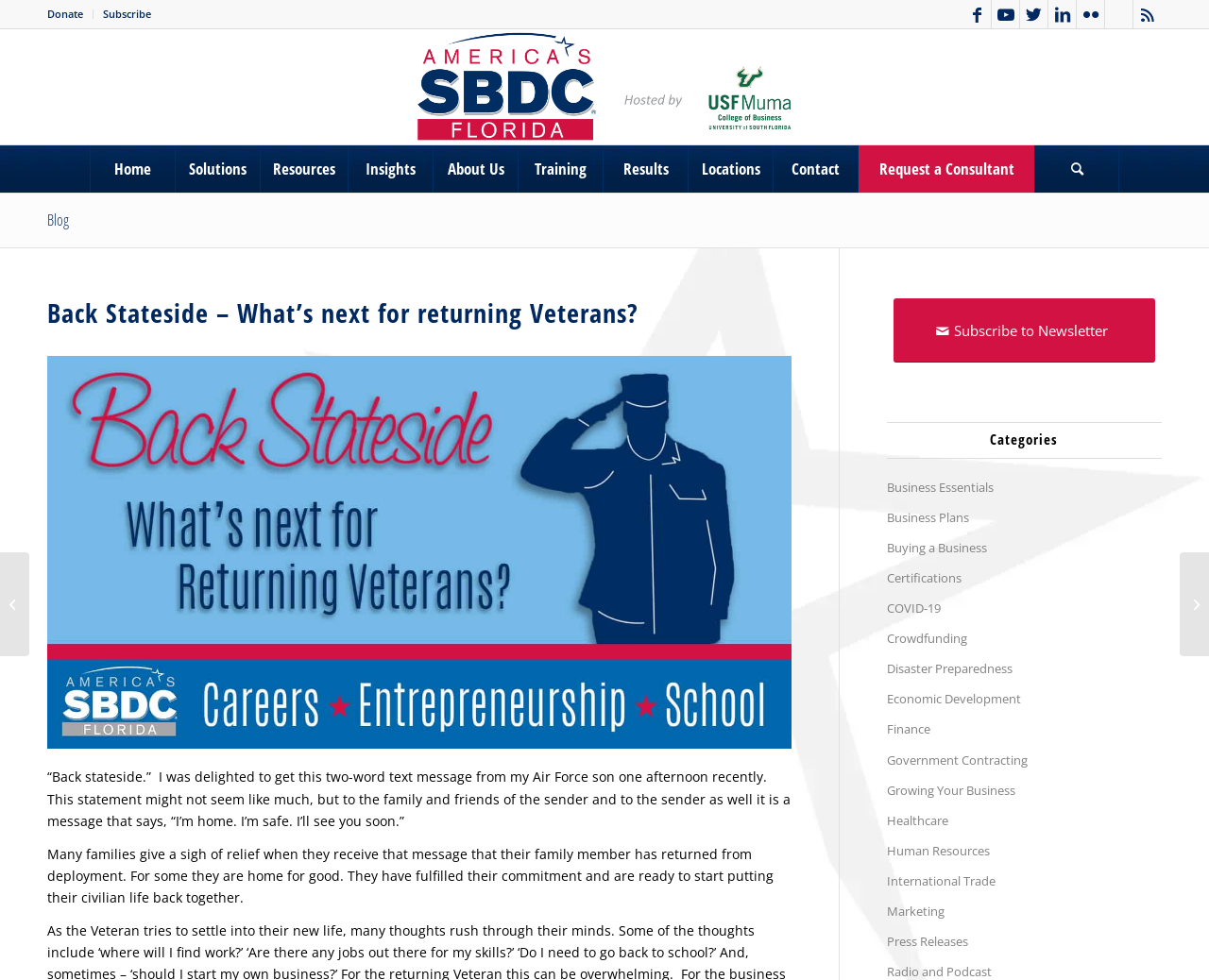Identify the bounding box coordinates of the clickable region to carry out the given instruction: "Browse archives for May 2023".

None